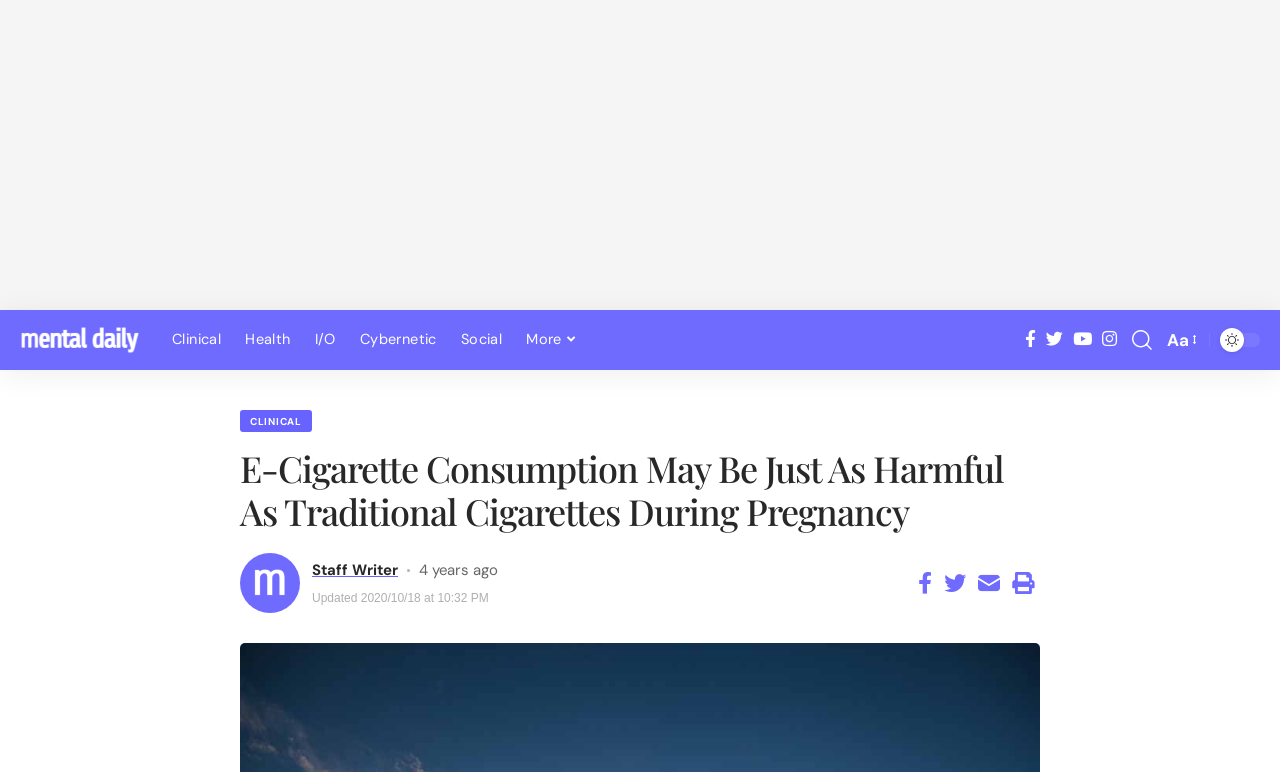Can you identify the bounding box coordinates of the clickable region needed to carry out this instruction: 'Click on the 'Aa' font size button'? The coordinates should be four float numbers within the range of 0 to 1, stated as [left, top, right, bottom].

[0.908, 0.422, 0.937, 0.459]